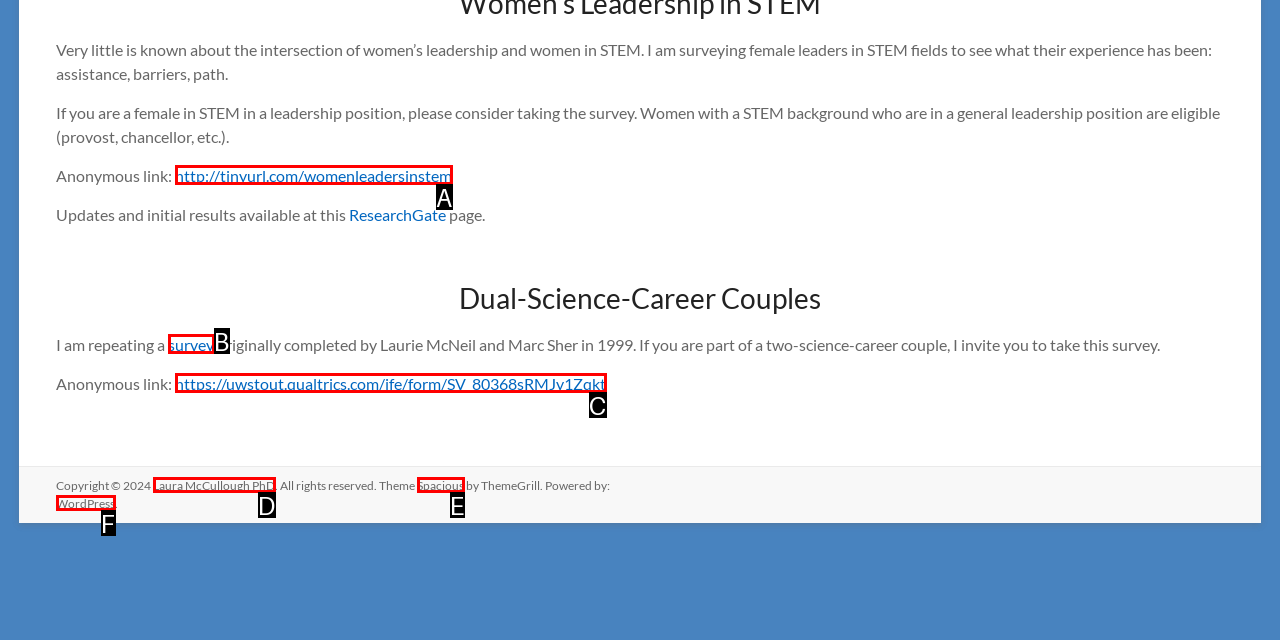Pinpoint the HTML element that fits the description: Laura McCullough PhD
Answer by providing the letter of the correct option.

D